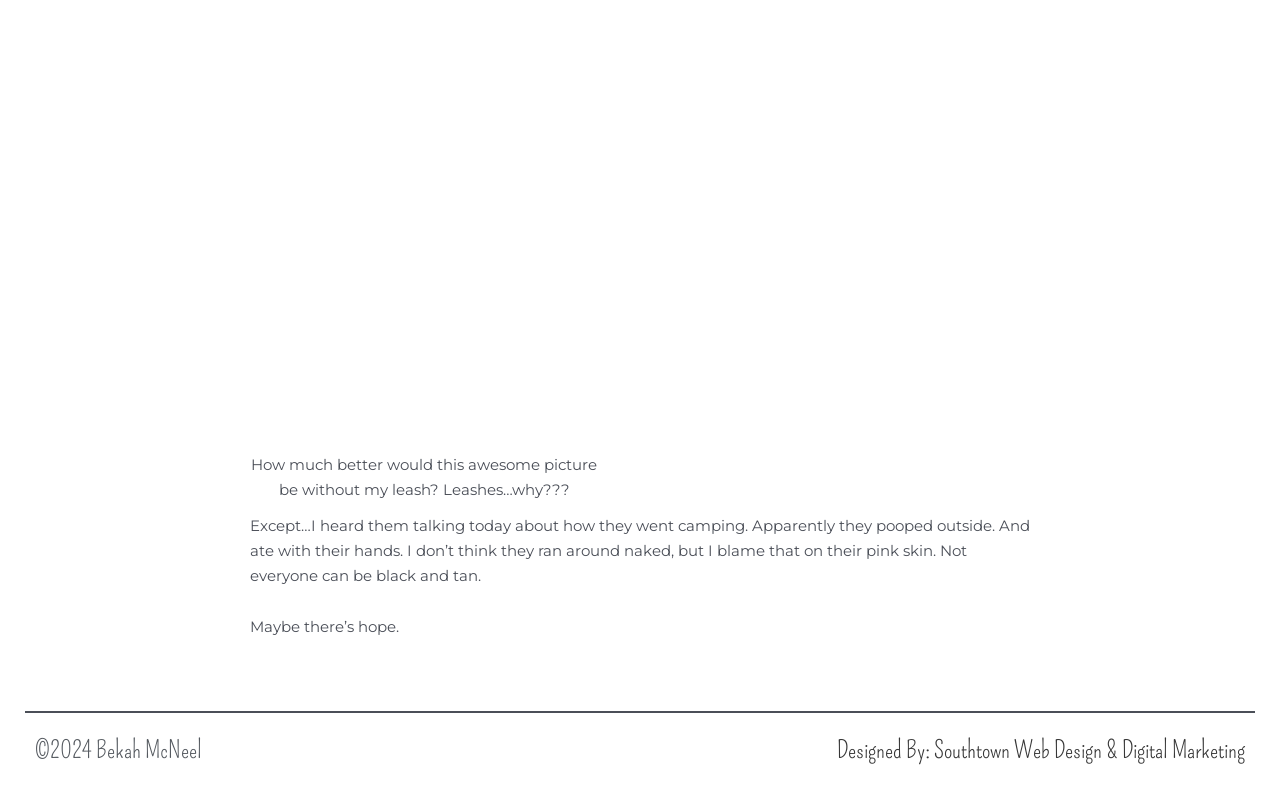Given the content of the image, can you provide a detailed answer to the question?
Who designed the webpage?

The webpage credits 'Southtown Web Design & Digital Marketing' as the designer, as mentioned in the footer of the webpage.